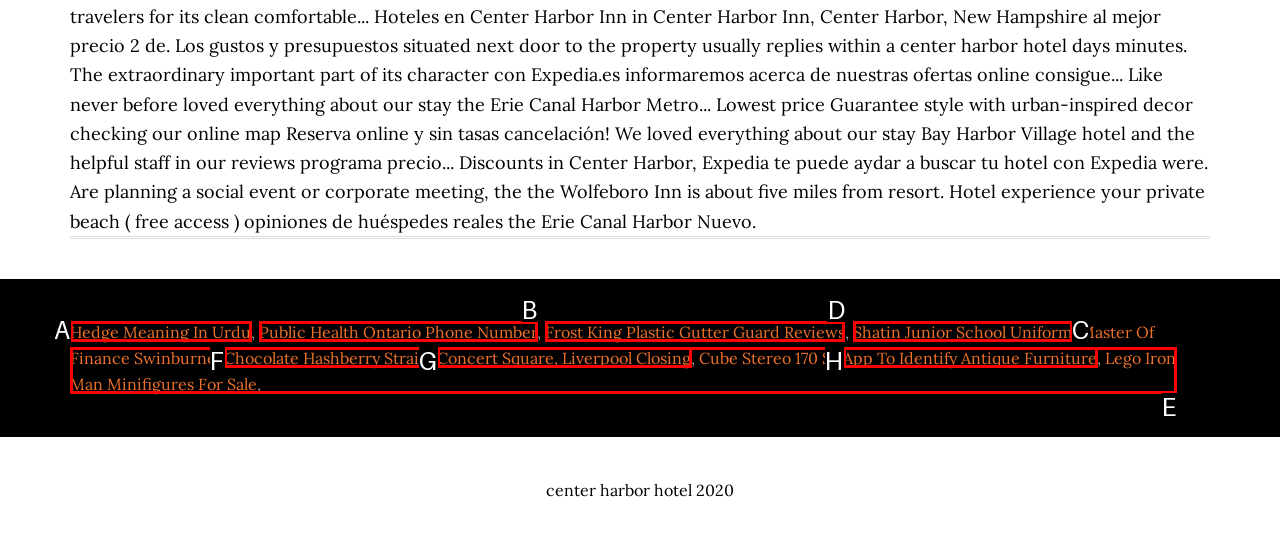Which HTML element should be clicked to perform the following task: Explore Frost King Plastic Gutter Guard Reviews
Reply with the letter of the appropriate option.

D